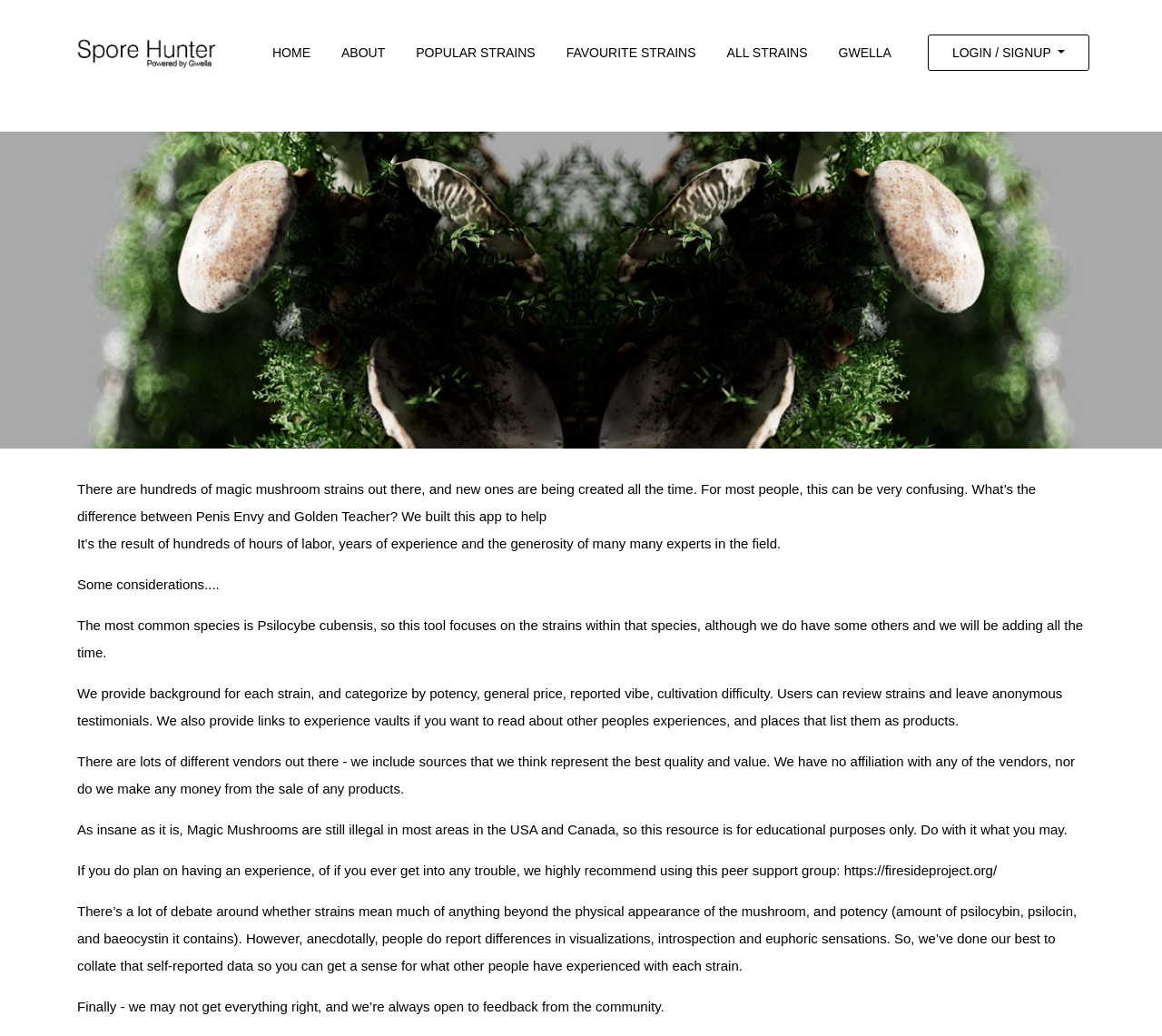Pinpoint the bounding box coordinates of the element that must be clicked to accomplish the following instruction: "navigate to home page". The coordinates should be in the format of four float numbers between 0 and 1, i.e., [left, top, right, bottom].

[0.234, 0.04, 0.267, 0.061]